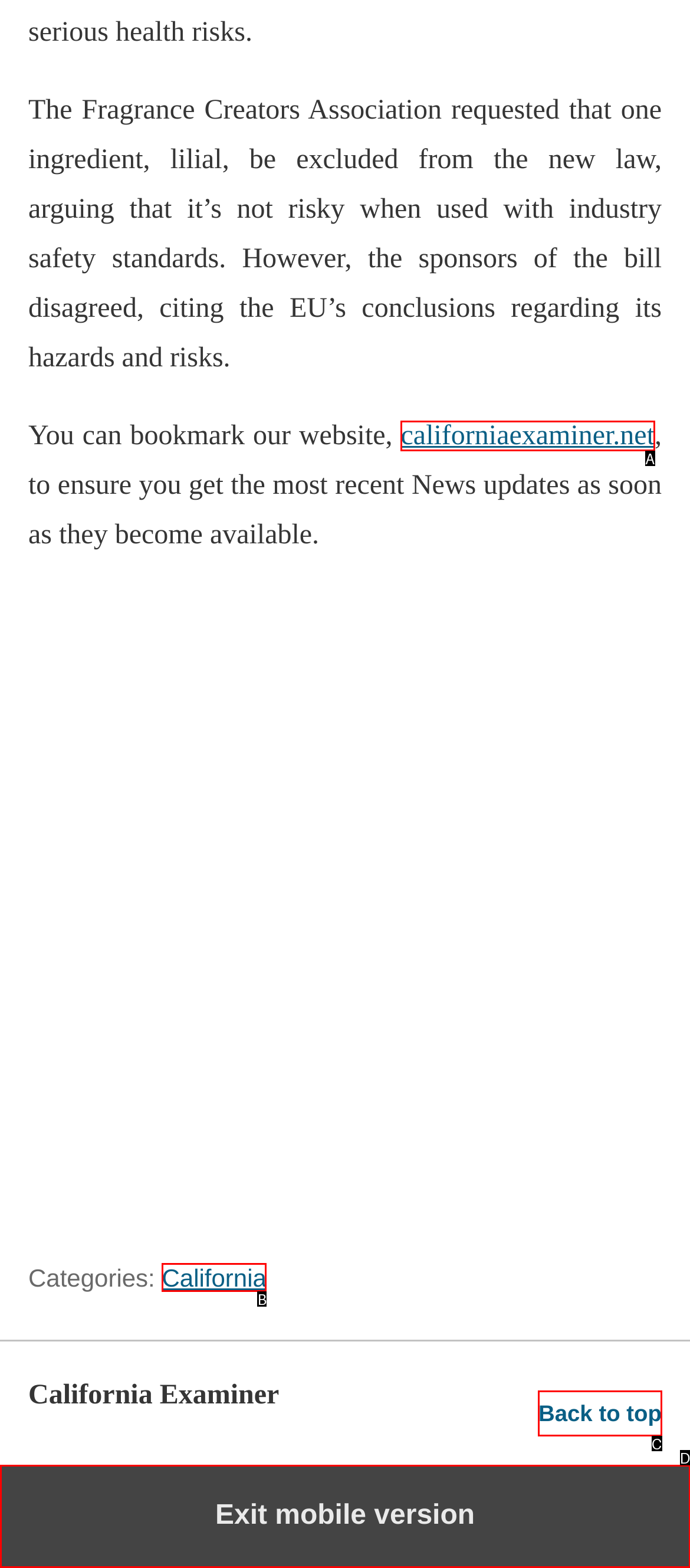Based on the provided element description: Exit mobile version, identify the best matching HTML element. Respond with the corresponding letter from the options shown.

D